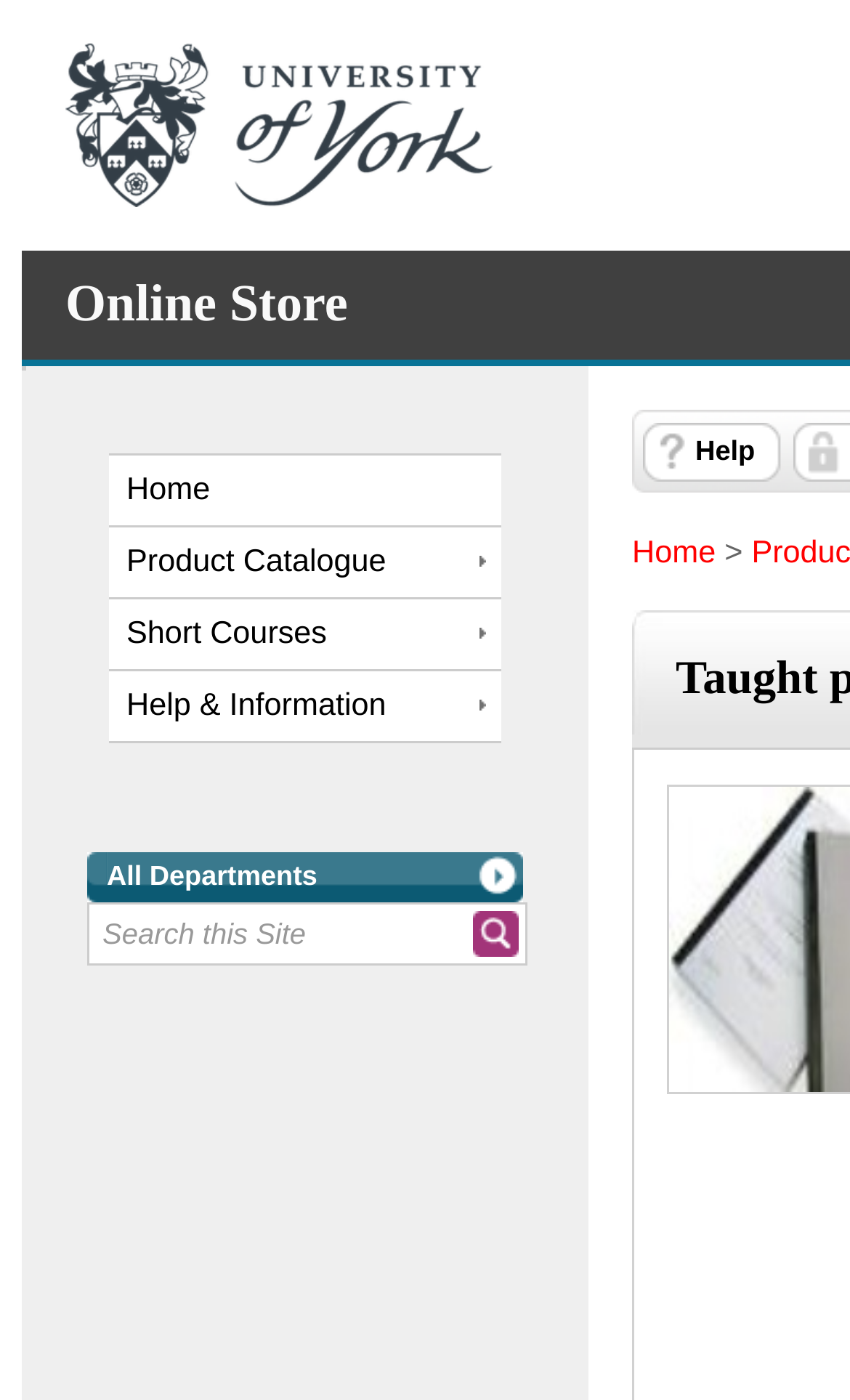Identify the bounding box coordinates of the region that should be clicked to execute the following instruction: "go to Home".

[0.744, 0.383, 0.842, 0.408]